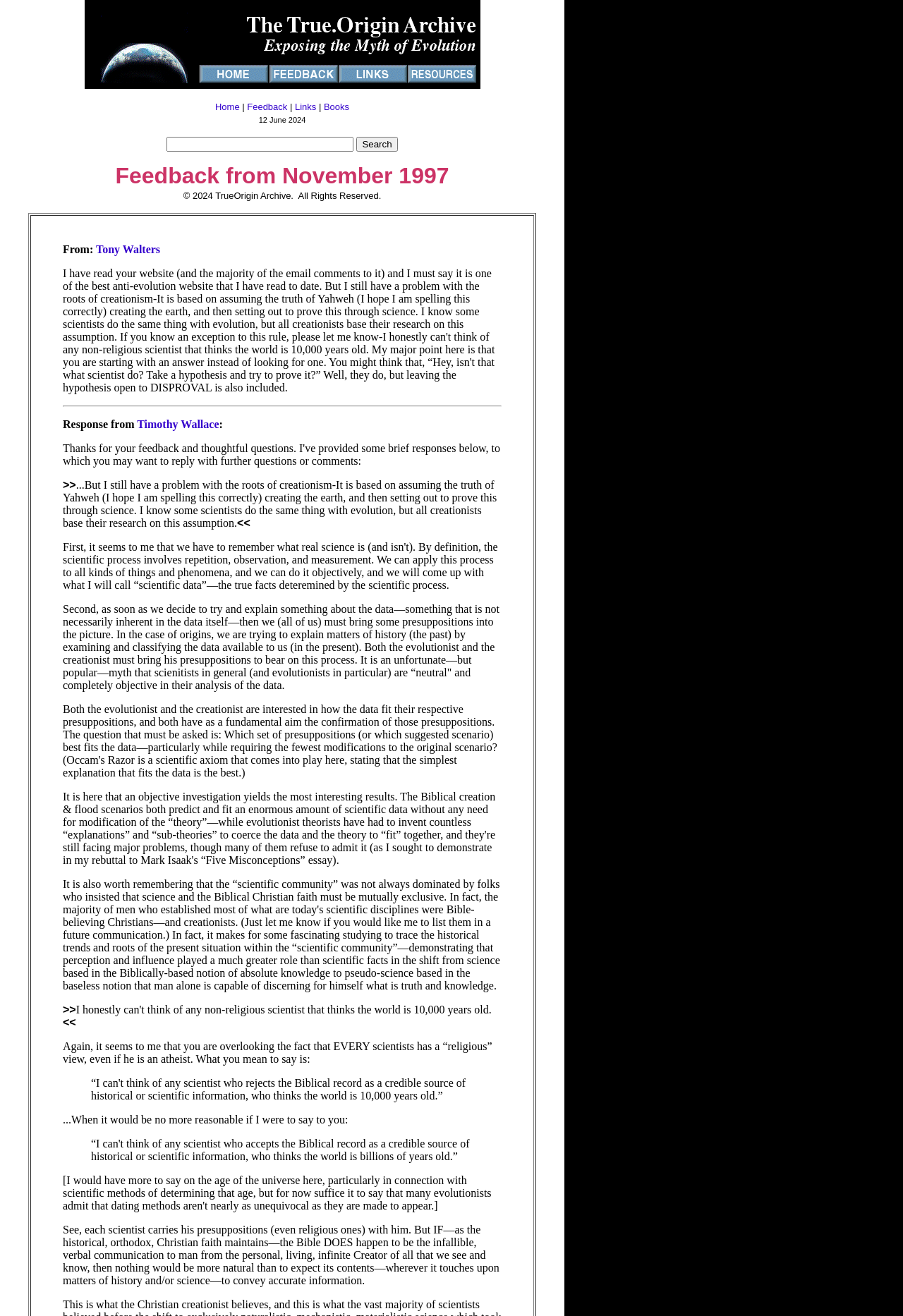Using the information from the screenshot, answer the following question thoroughly:
What is the date displayed on the webpage?

I found the date '12 June 2024' on the webpage by looking at the static text element located at [0.286, 0.088, 0.339, 0.094].